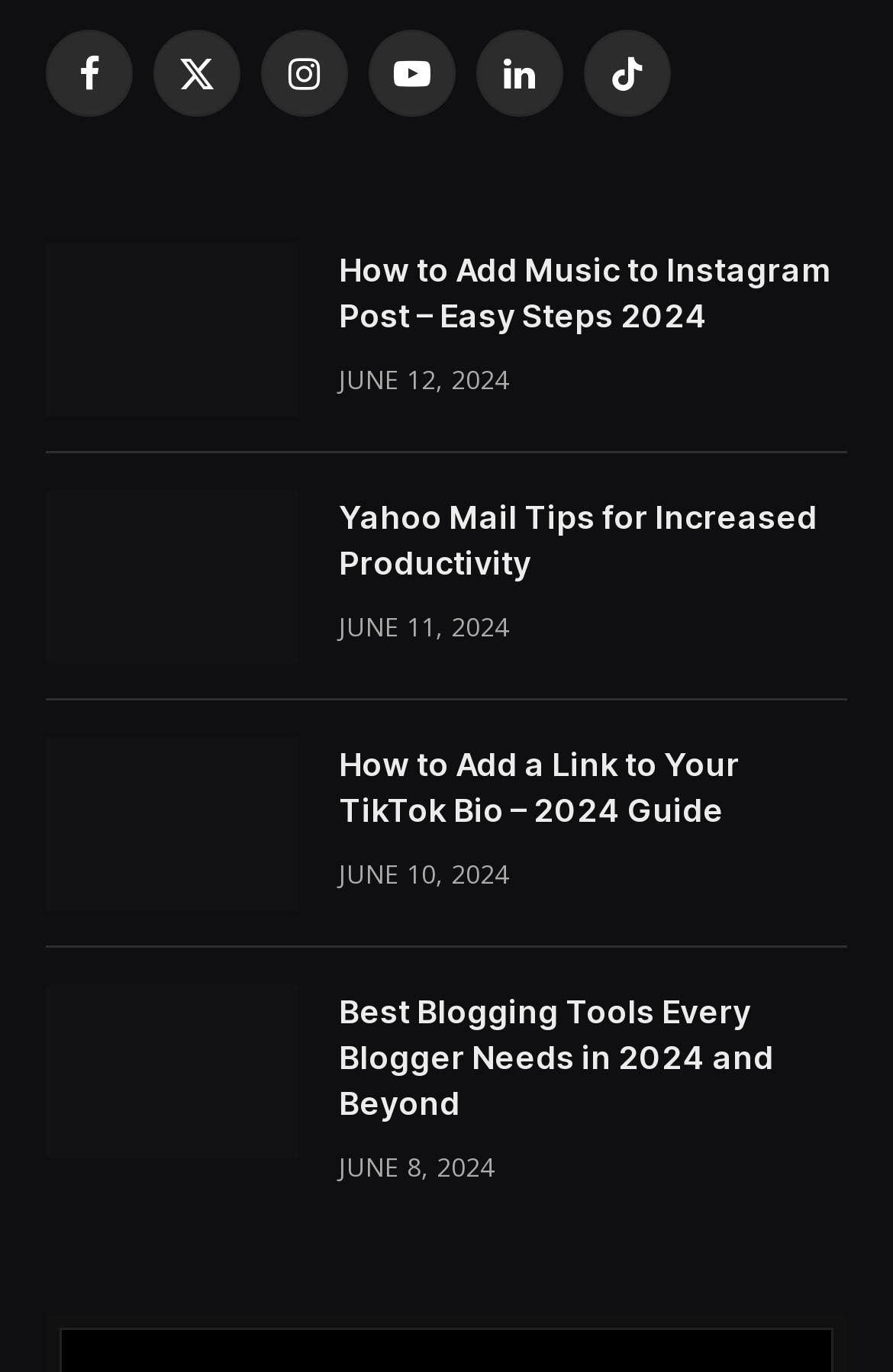What is the title of the first article?
Please respond to the question with a detailed and informative answer.

I examined the first article section on the webpage and found the title 'How to Add Music to Instagram Post – Easy Steps 2024' which is a link. The main title is 'How to Add Music to Instagram Post'.